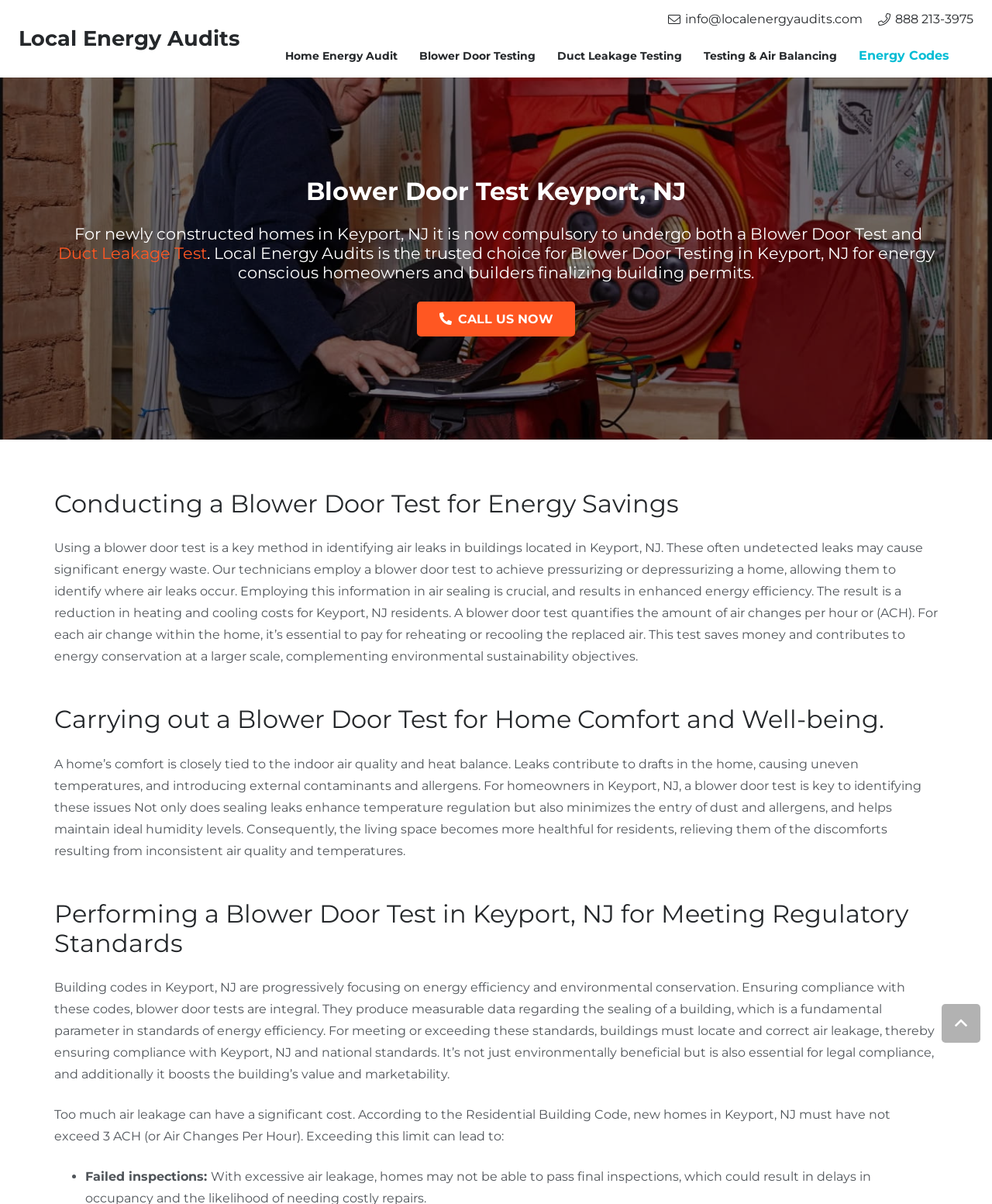Predict the bounding box coordinates of the UI element that matches this description: "CALL US NOW". The coordinates should be in the format [left, top, right, bottom] with each value between 0 and 1.

[0.42, 0.251, 0.58, 0.279]